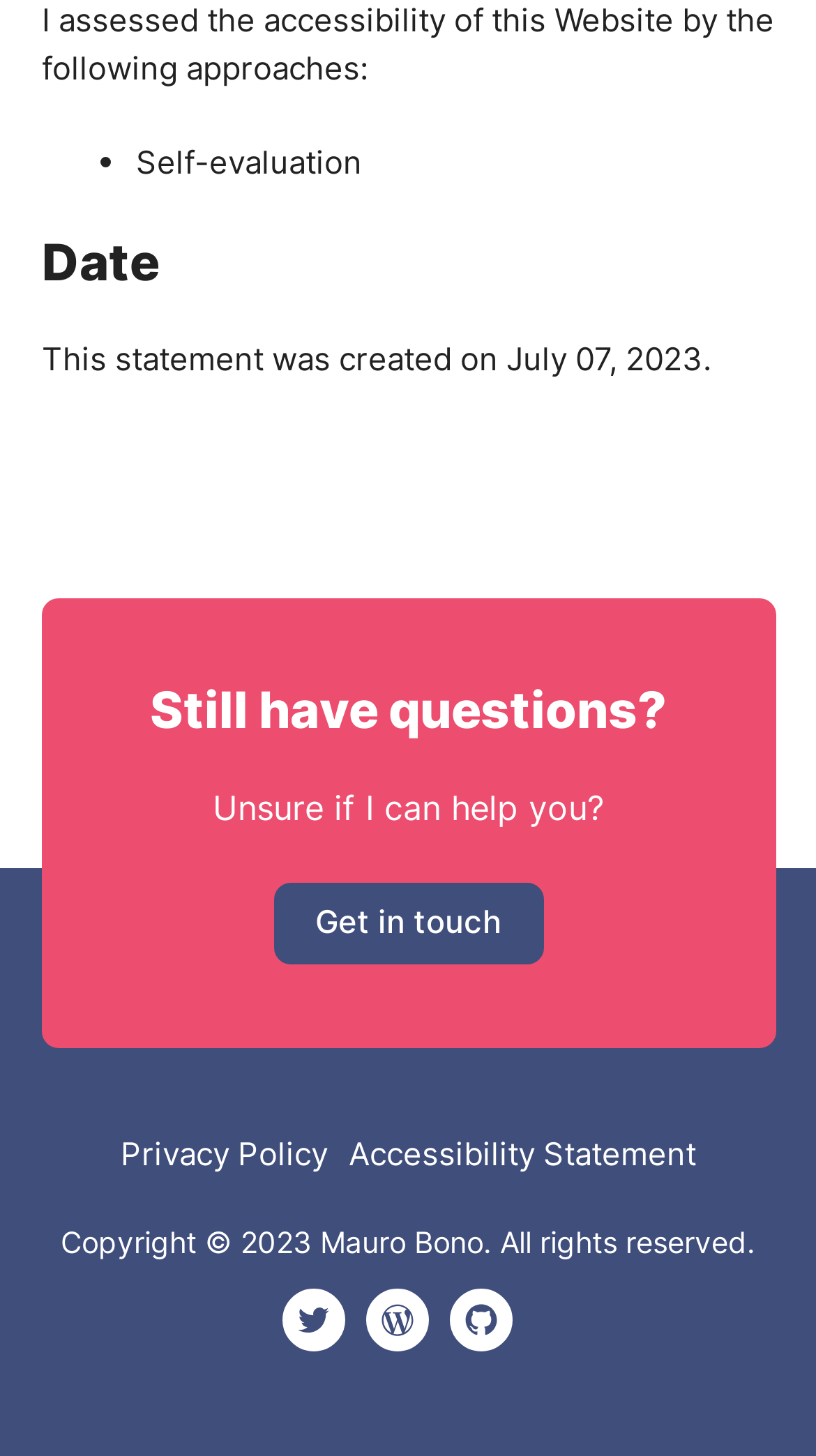What is the position of the 'Accessibility Statement' link?
Look at the screenshot and give a one-word or phrase answer.

Bottom middle